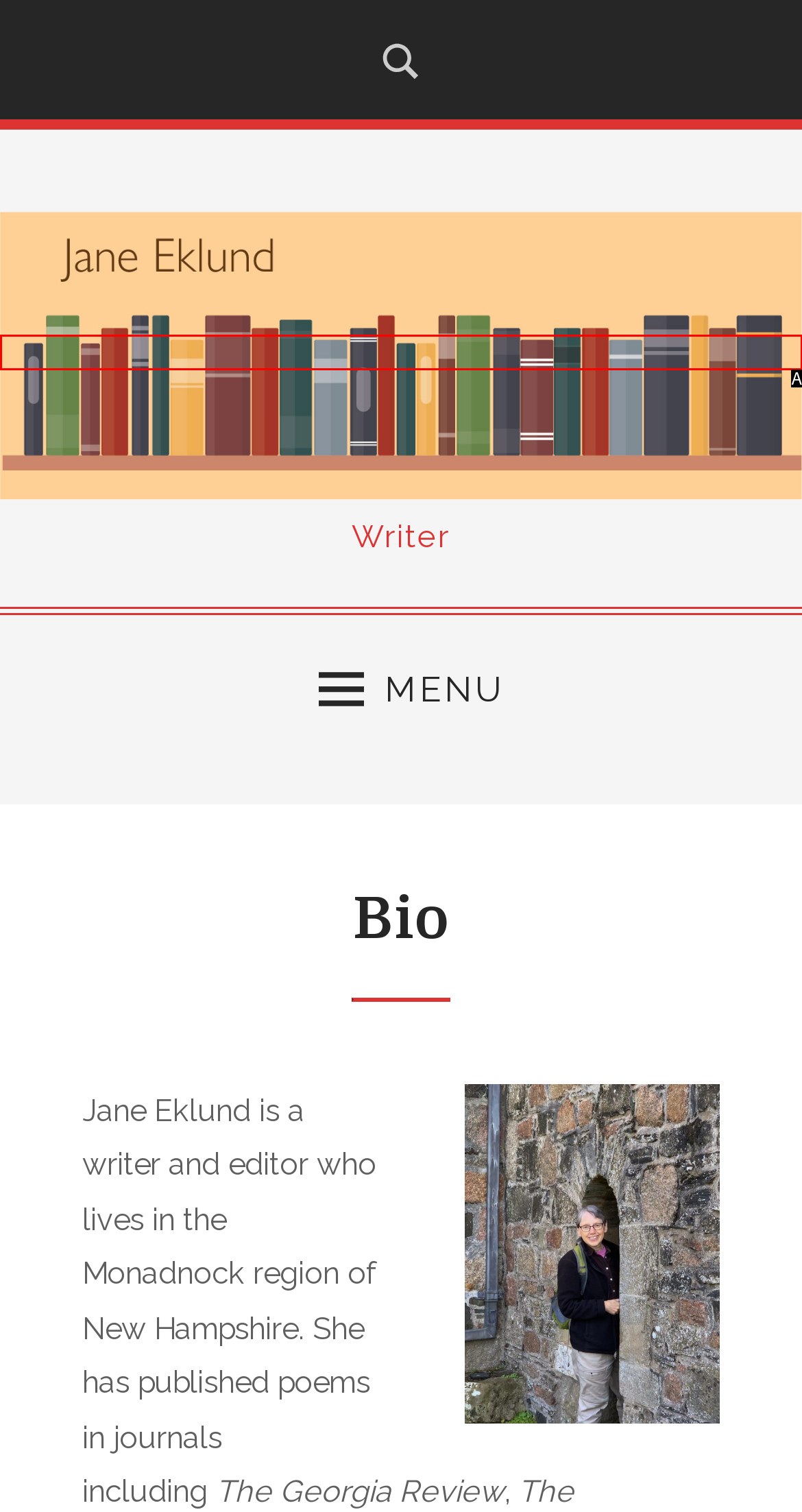Given the description: parent_node: Writer, choose the HTML element that matches it. Indicate your answer with the letter of the option.

A